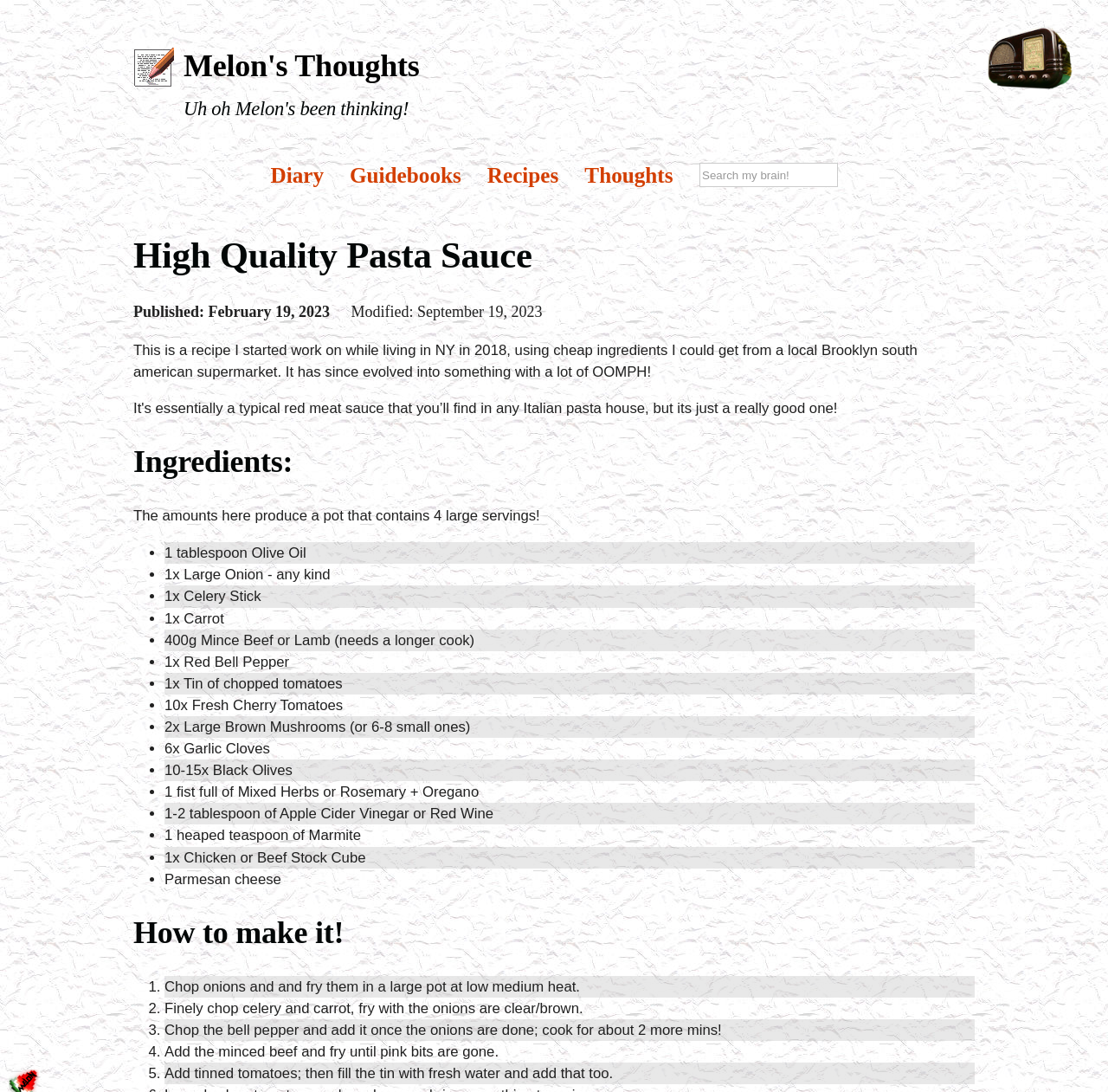Respond to the following query with just one word or a short phrase: 
What is the name of the blog?

Melon's Thoughts